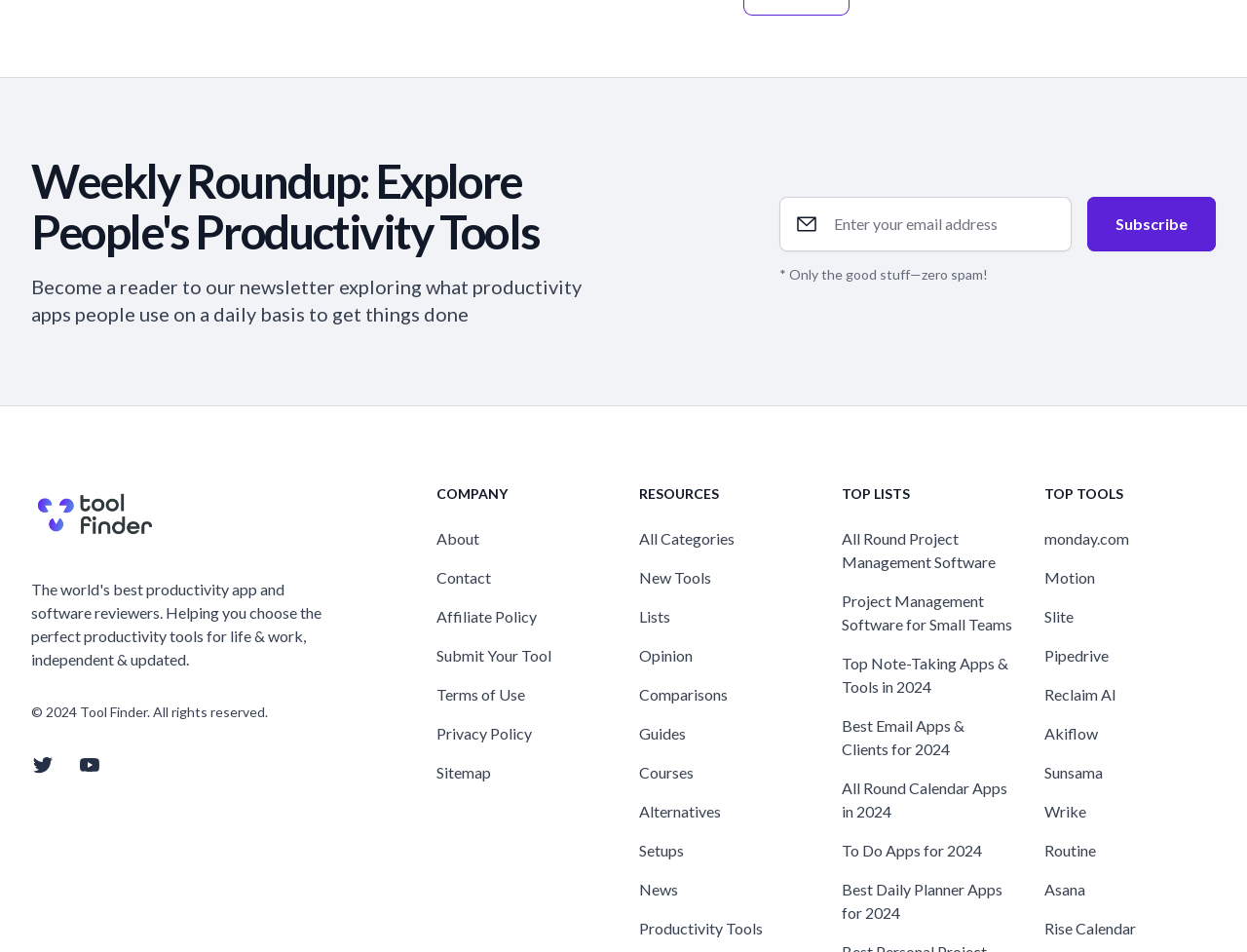Please identify the bounding box coordinates of the element's region that needs to be clicked to fulfill the following instruction: "Discover the best email apps and clients for 2024". The bounding box coordinates should consist of four float numbers between 0 and 1, i.e., [left, top, right, bottom].

[0.675, 0.752, 0.773, 0.796]